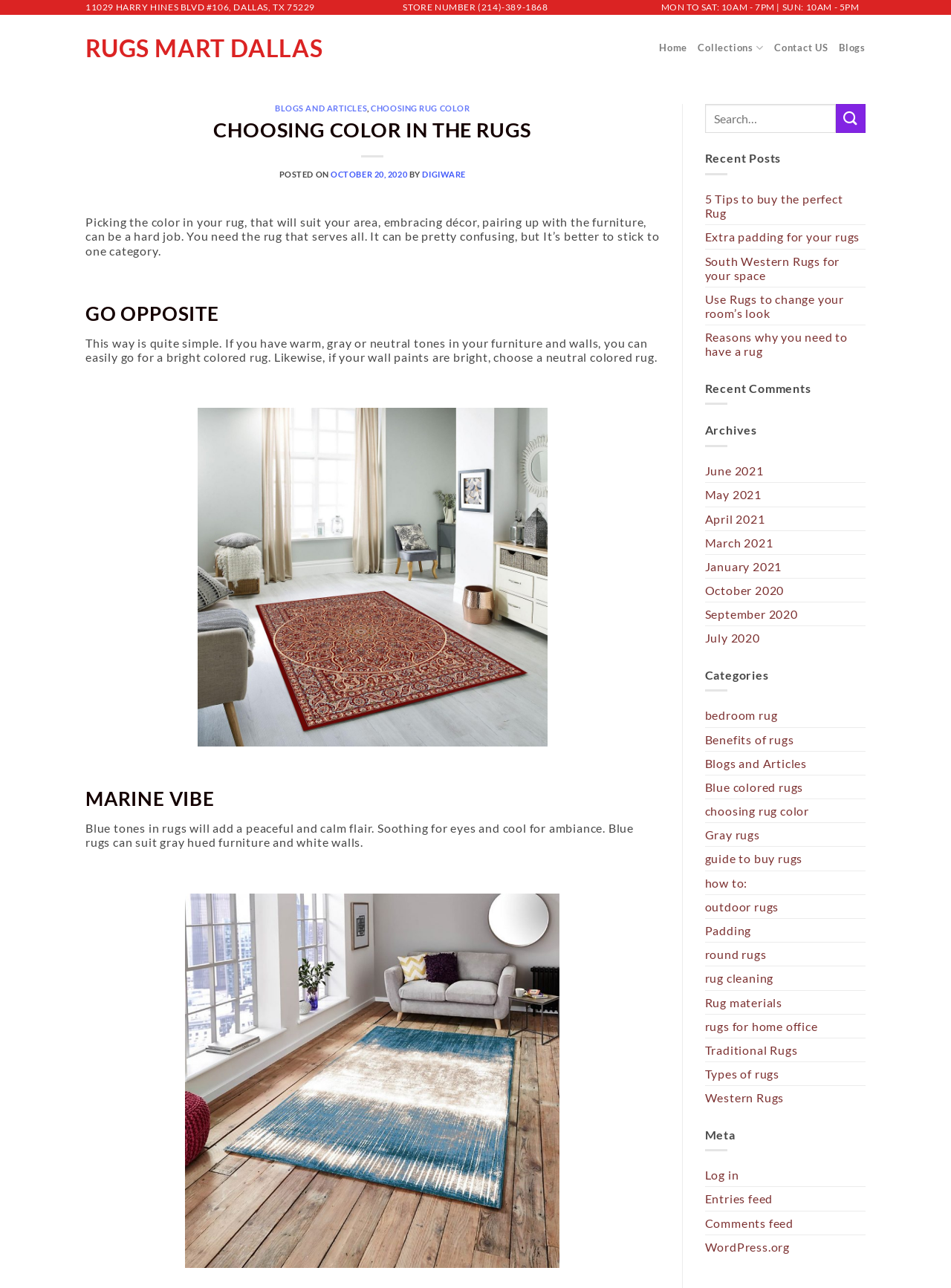Identify the main heading from the webpage and provide its text content.

CHOOSING COLOR IN THE RUGS